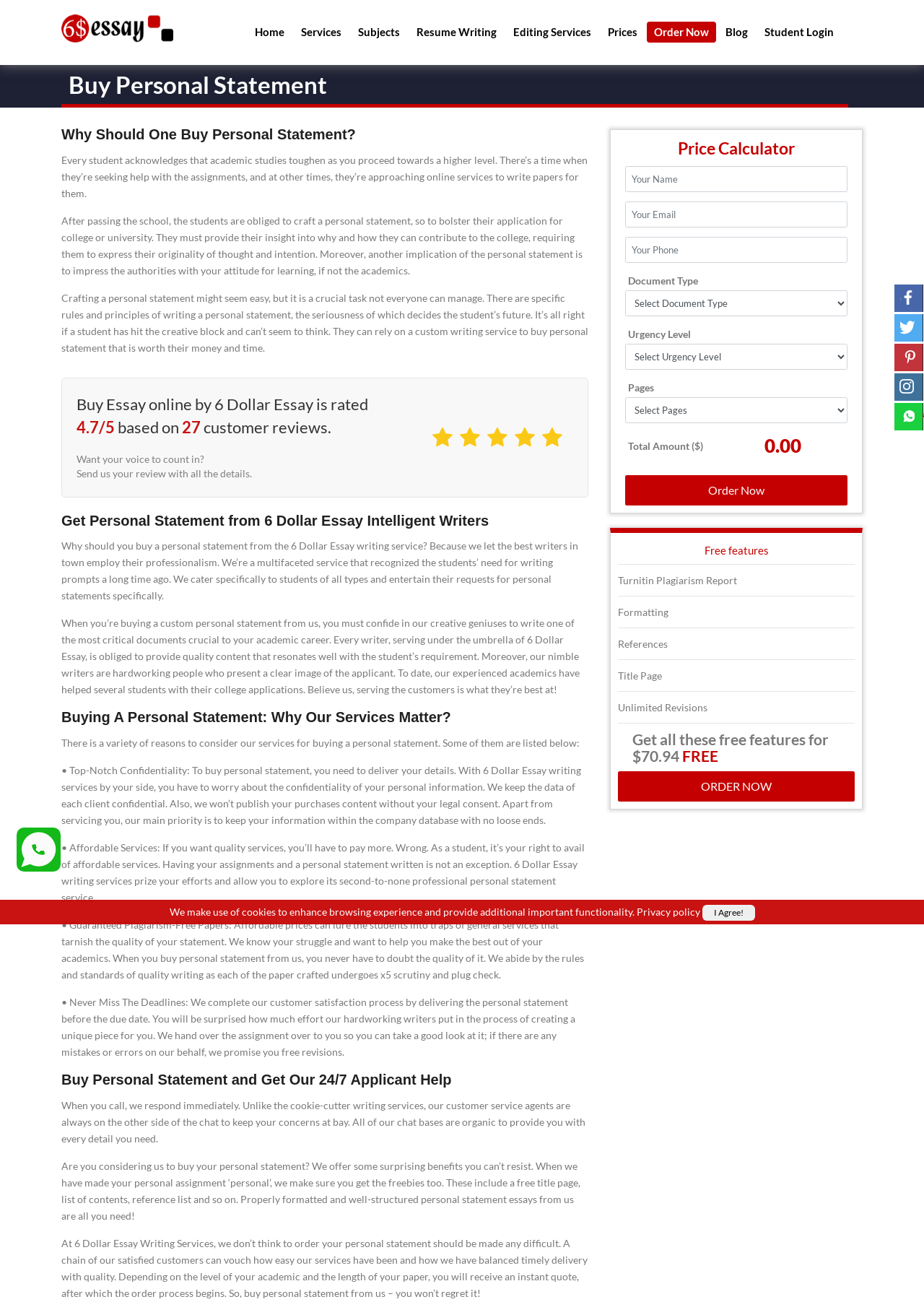Answer the question using only one word or a concise phrase: What kind of support does 6 Dollar Essay offer?

24/7 Applicant Help